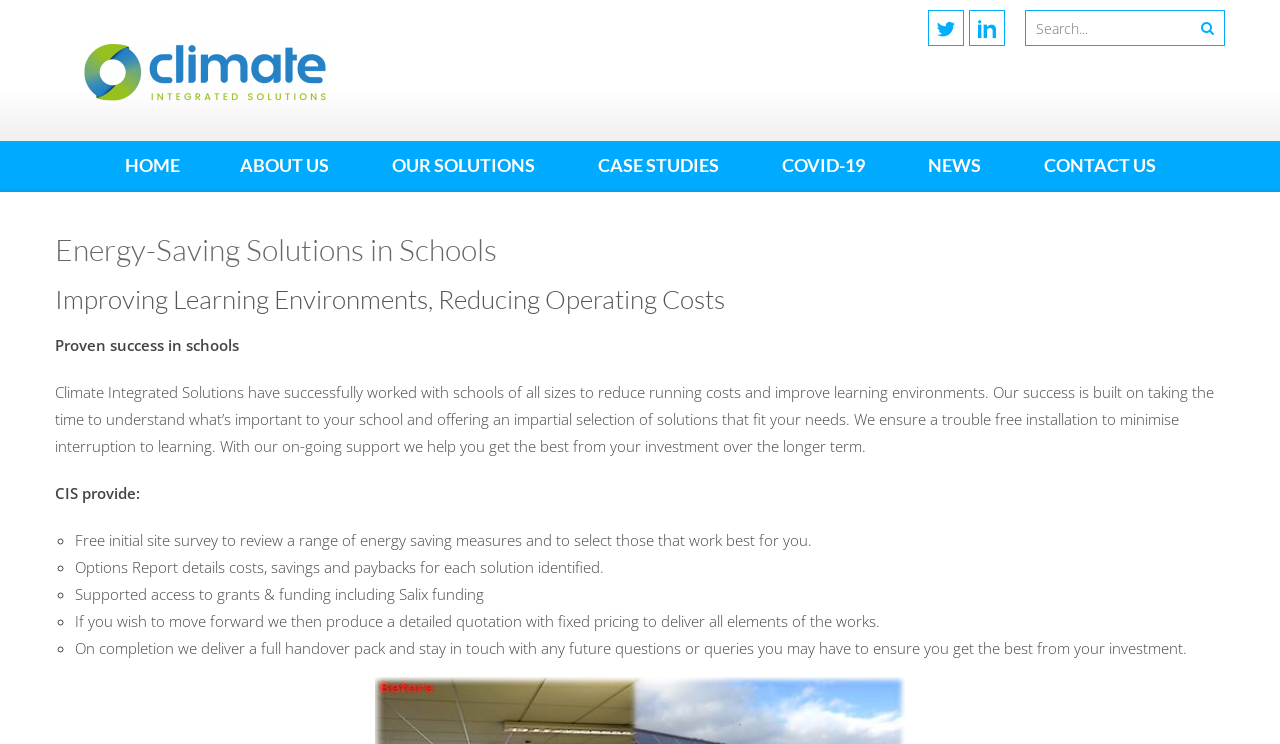Locate the bounding box coordinates of the element you need to click to accomplish the task described by this instruction: "Post a comment".

None